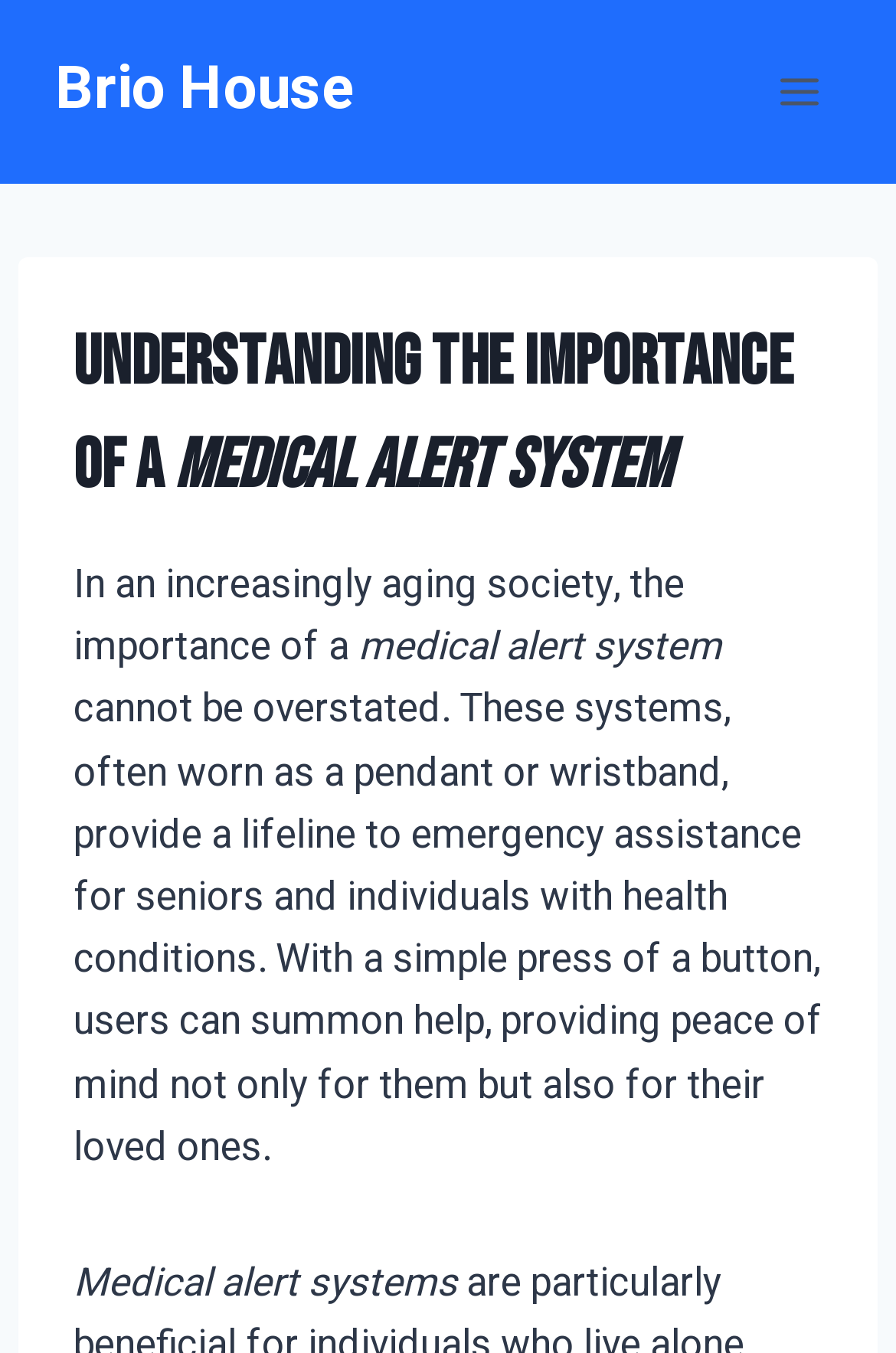Identify the bounding box coordinates for the UI element described by the following text: "Toggle Menu". Provide the coordinates as four float numbers between 0 and 1, in the format [left, top, right, bottom].

[0.844, 0.041, 0.938, 0.094]